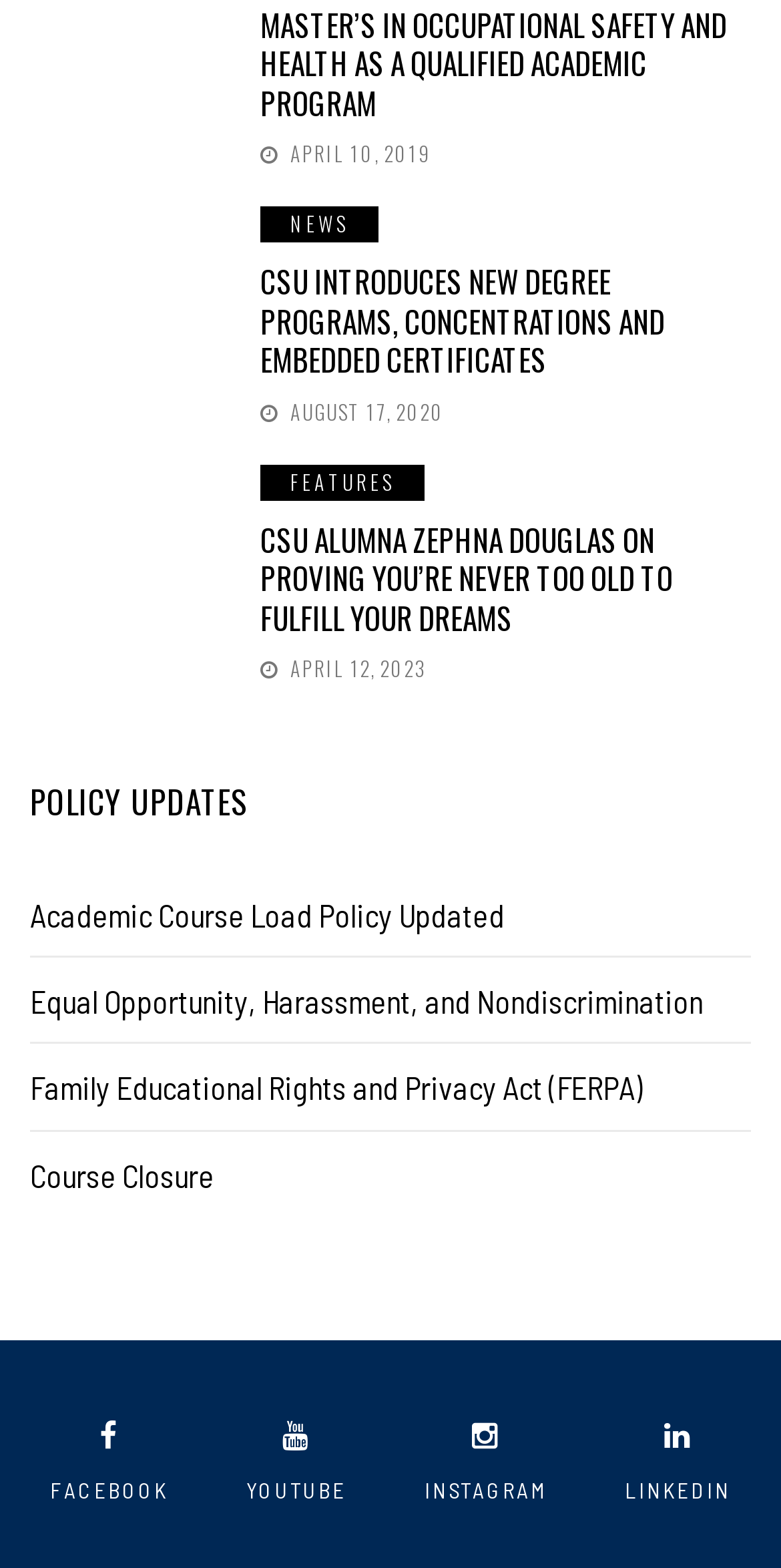What type of social media platform is represented by the icon ''?
Your answer should be a single word or phrase derived from the screenshot.

FACEBOOK